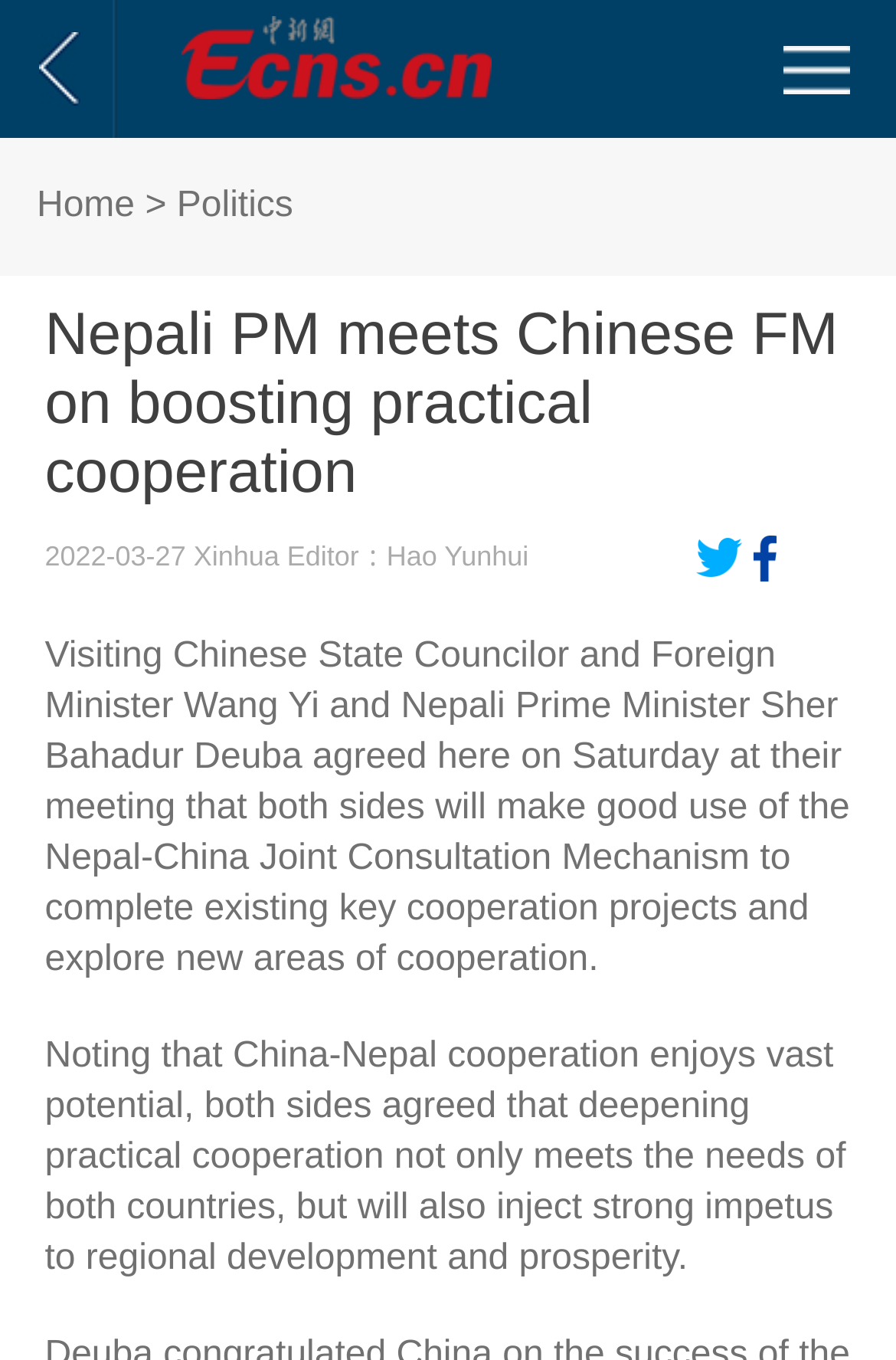Using the image as a reference, answer the following question in as much detail as possible:
What is the purpose of the meeting between the Nepali Prime Minister and the Chinese Foreign Minister?

I found the purpose of the meeting by reading the main heading which mentions 'Nepali PM meets Chinese FM on boosting practical cooperation' and also by reading the article content which mentions 'deepening practical cooperation'.